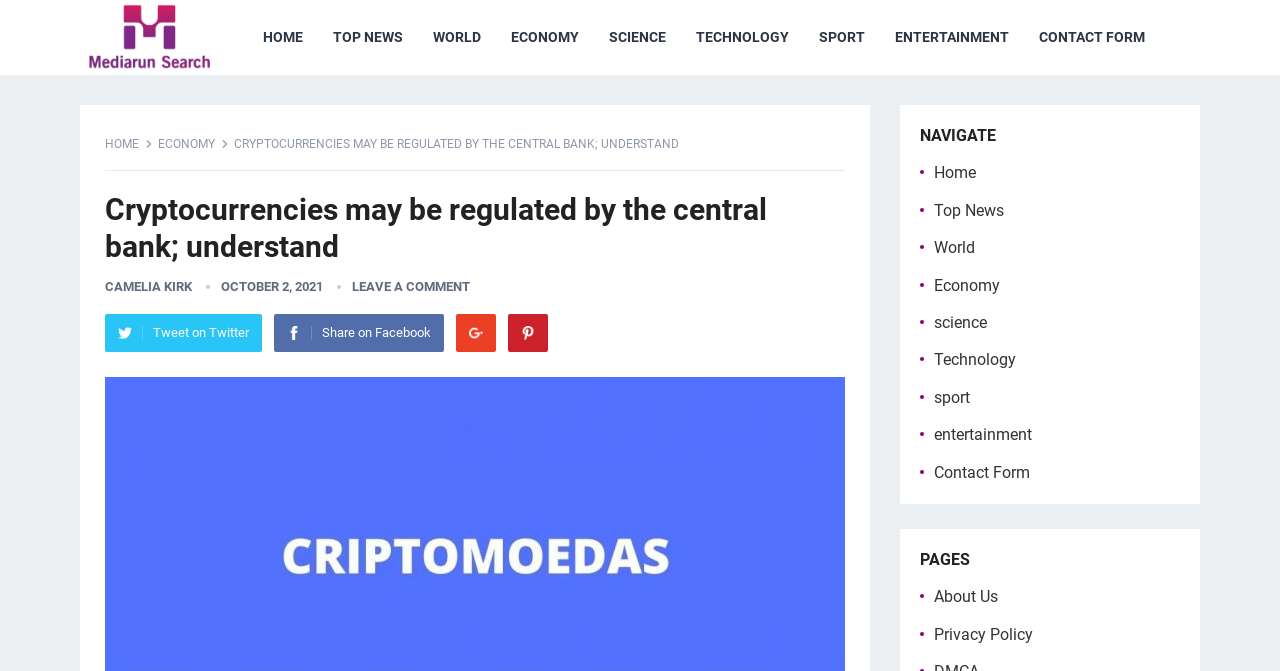Given the description "Leave a Comment", determine the bounding box of the corresponding UI element.

[0.275, 0.415, 0.367, 0.438]